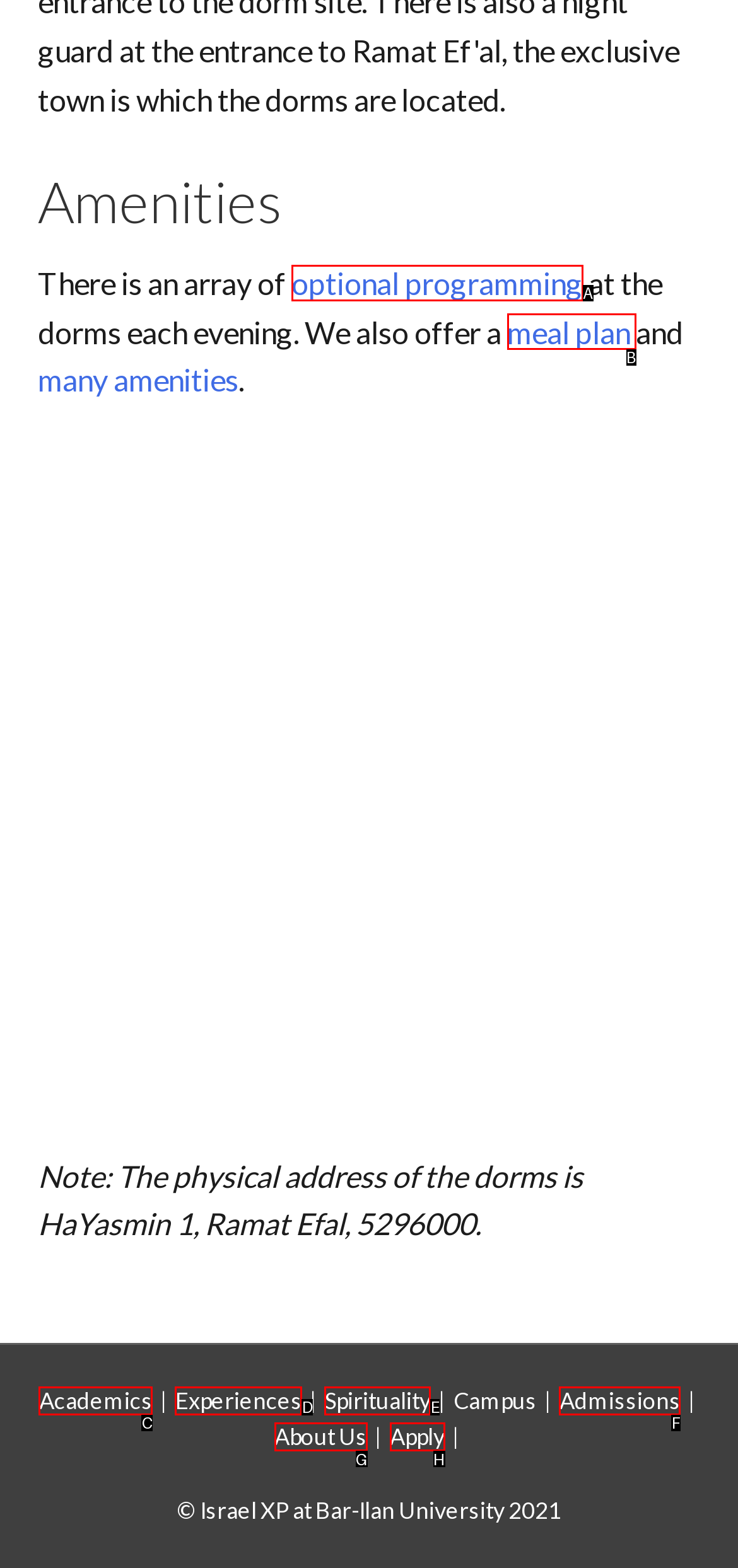Identify which HTML element matches the description: Academics
Provide your answer in the form of the letter of the correct option from the listed choices.

C